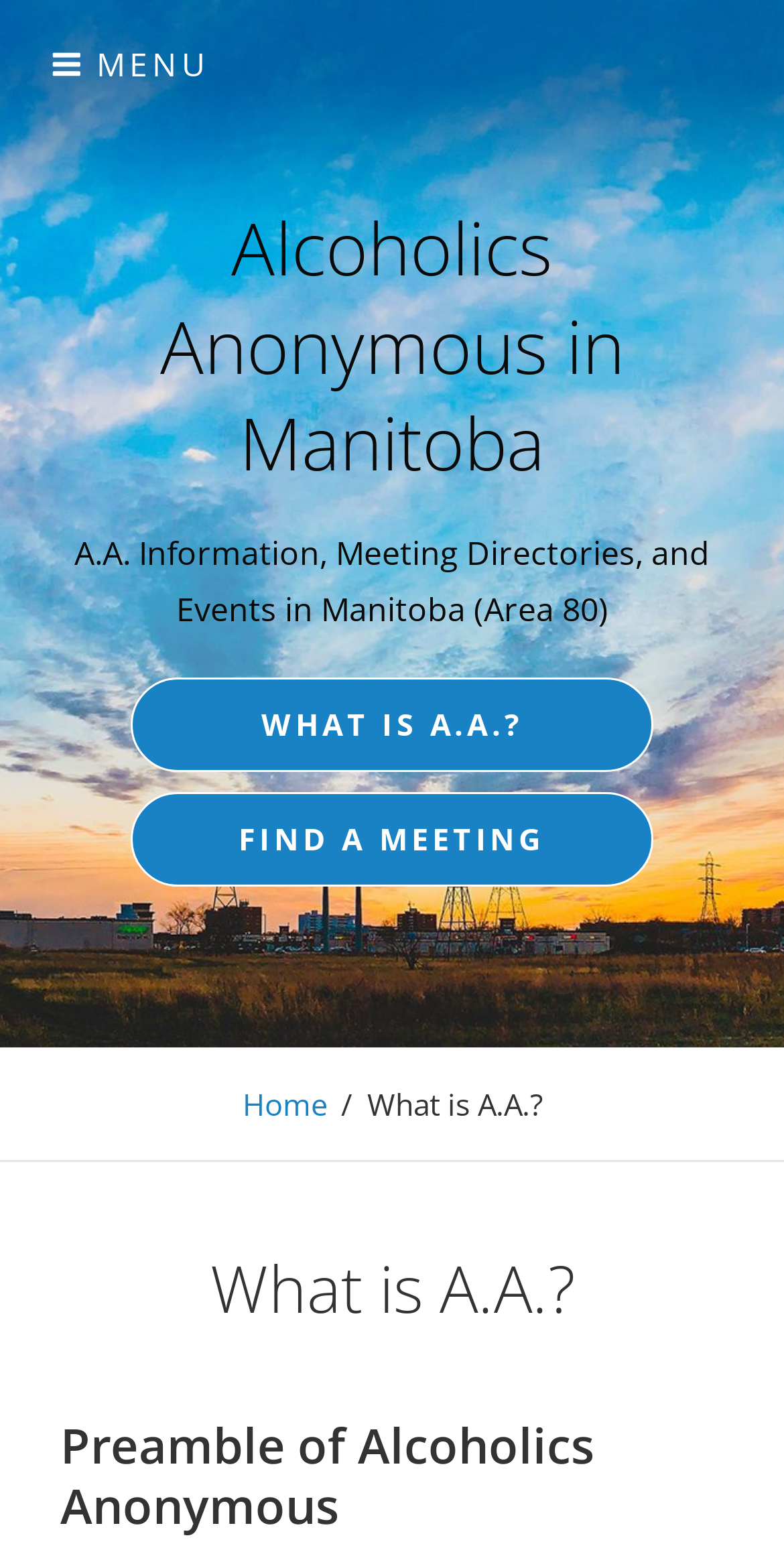How many headings are there on this webpage?
Use the screenshot to answer the question with a single word or phrase.

2